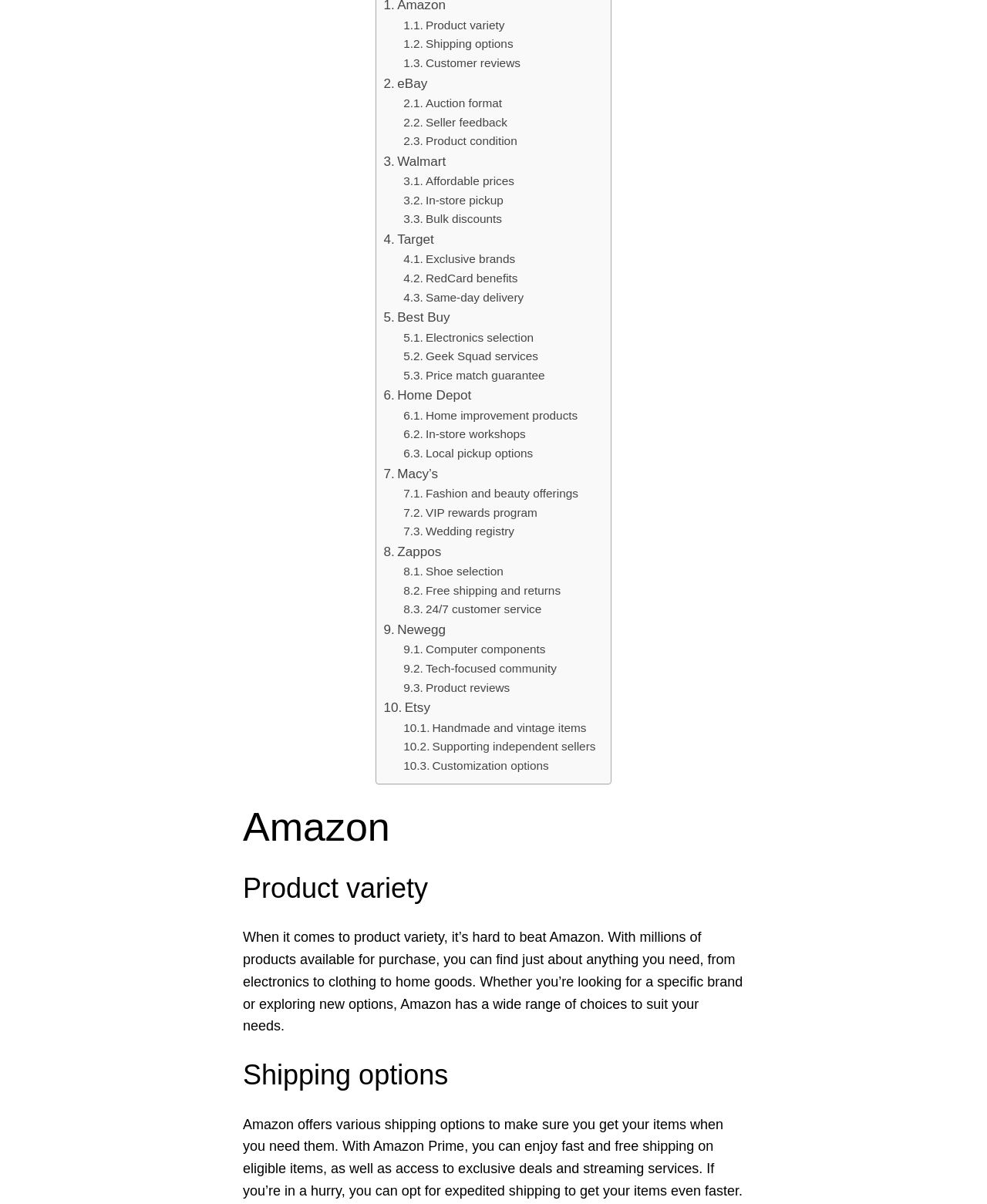Please provide the bounding box coordinates for the element that needs to be clicked to perform the following instruction: "Learn about 'Home improvement products'". The coordinates should be given as four float numbers between 0 and 1, i.e., [left, top, right, bottom].

[0.409, 0.337, 0.585, 0.353]